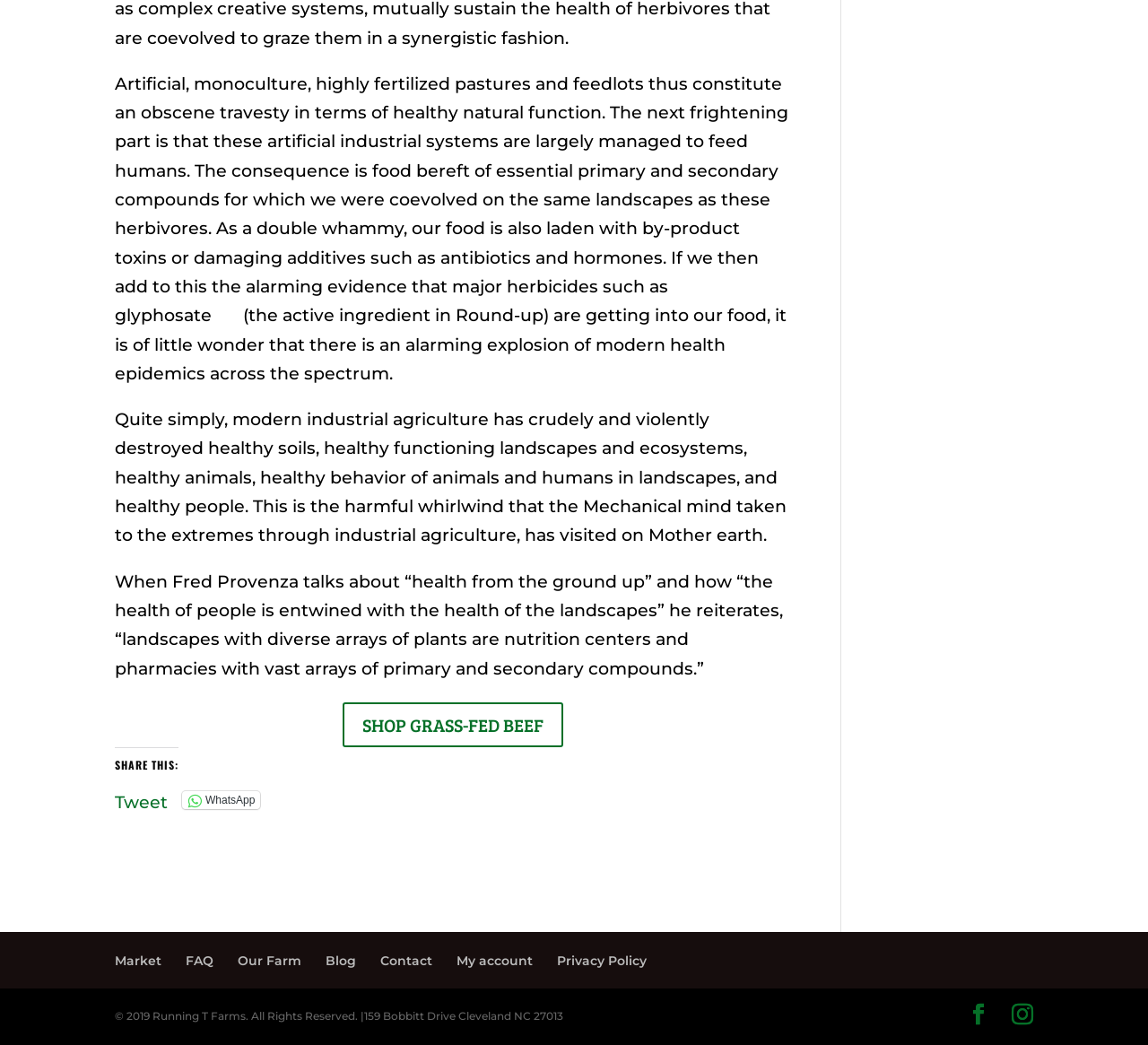Find the bounding box coordinates of the element I should click to carry out the following instruction: "Share on Twitter".

[0.1, 0.757, 0.146, 0.772]